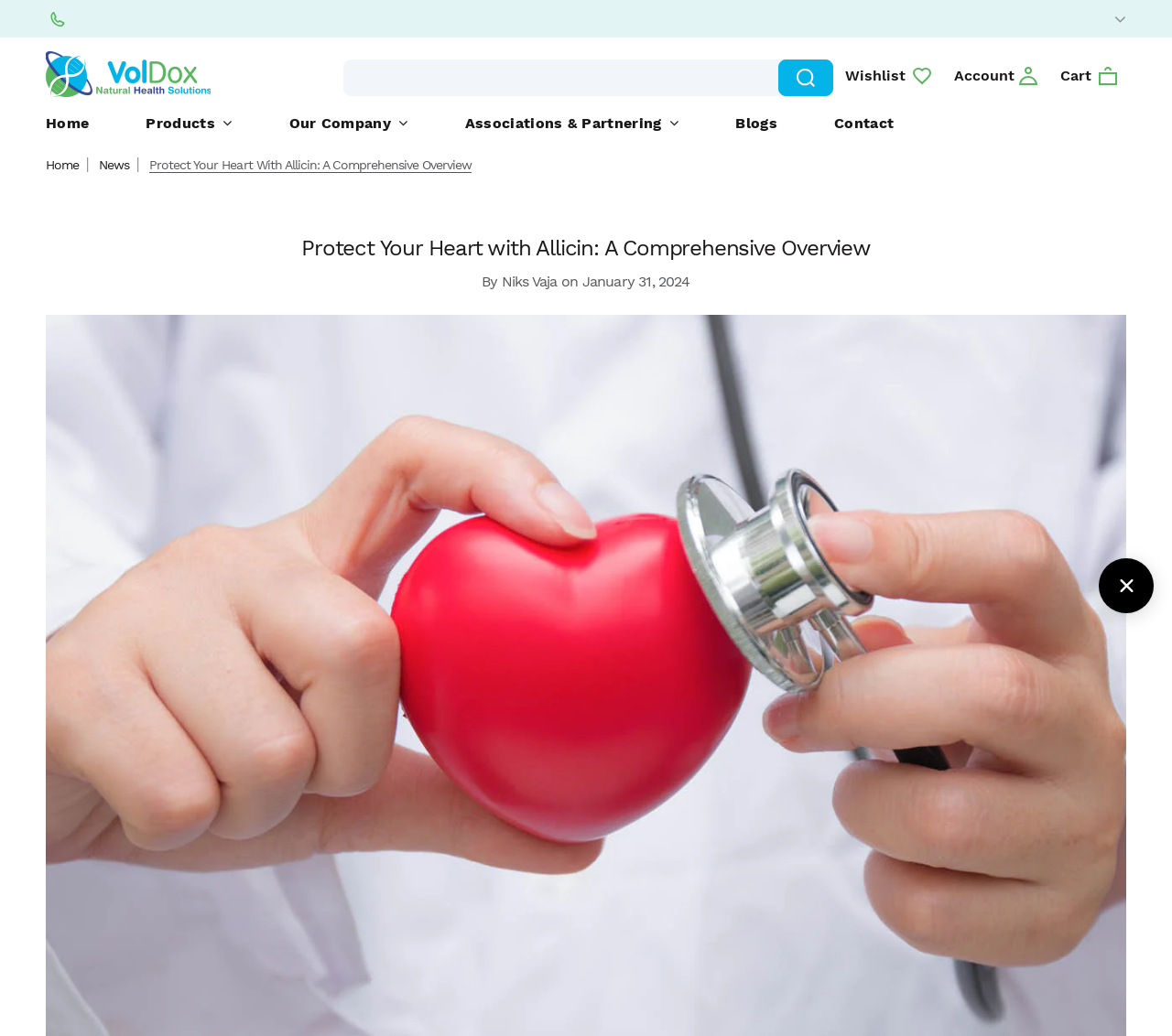Determine the bounding box coordinates of the region to click in order to accomplish the following instruction: "View wishlist". Provide the coordinates as four float numbers between 0 and 1, specifically [left, top, right, bottom].

[0.719, 0.064, 0.795, 0.08]